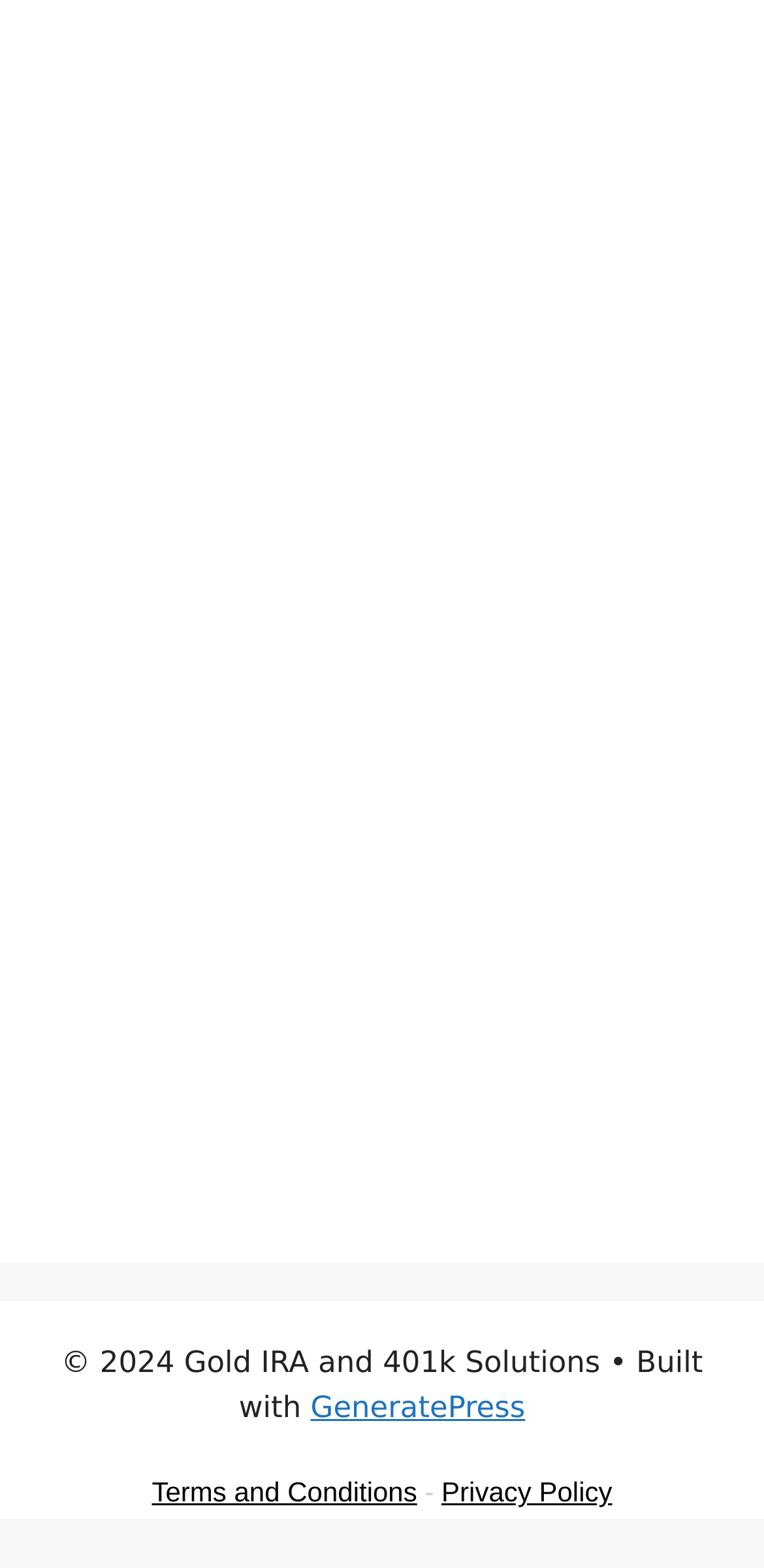Give a one-word or short phrase answer to the question: 
What is the purpose of the figure element?

Unknown